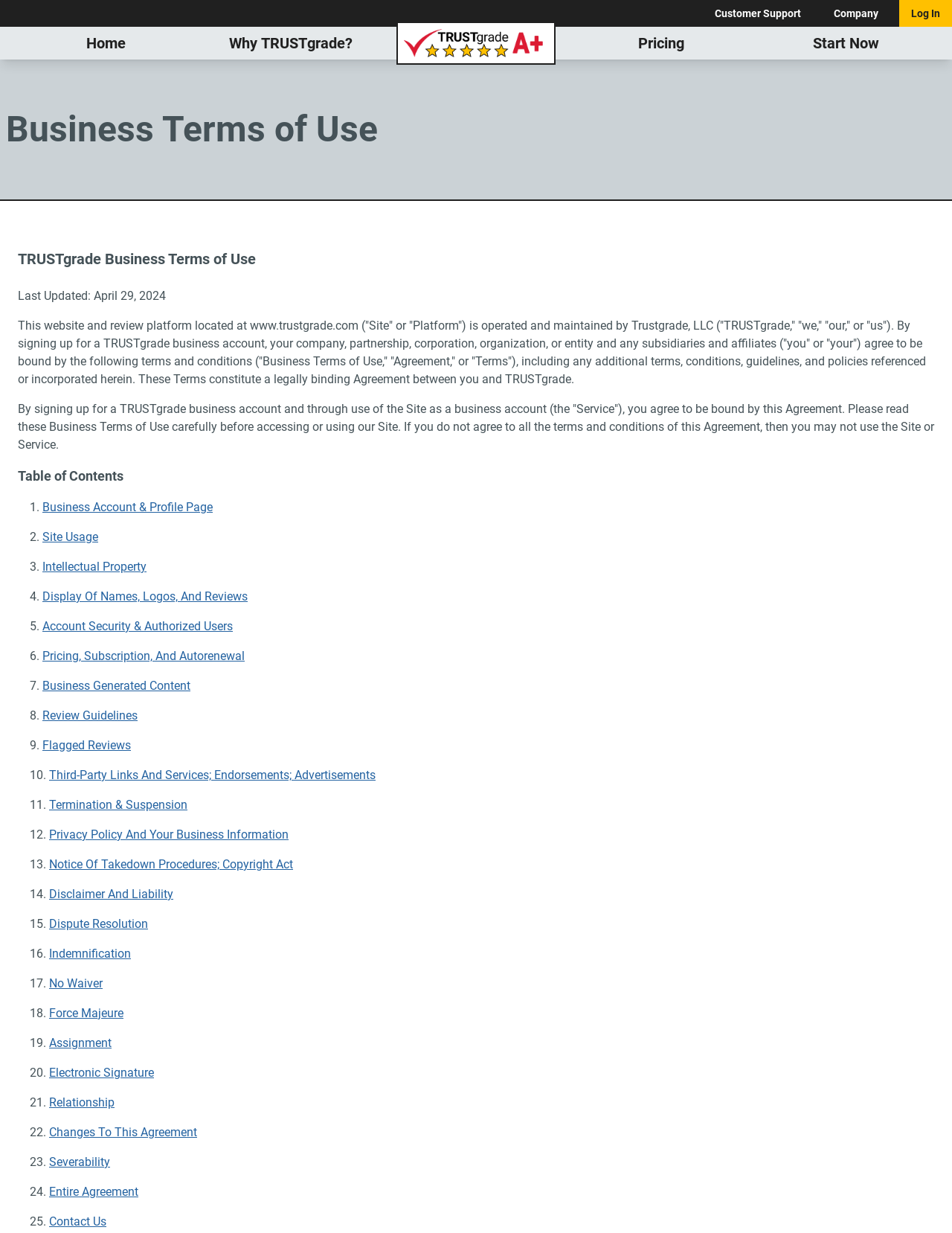Please identify the bounding box coordinates of the clickable region that I should interact with to perform the following instruction: "Click on the 'Start Now' button". The coordinates should be expressed as four float numbers between 0 and 1, i.e., [left, top, right, bottom].

[0.806, 0.022, 0.972, 0.048]